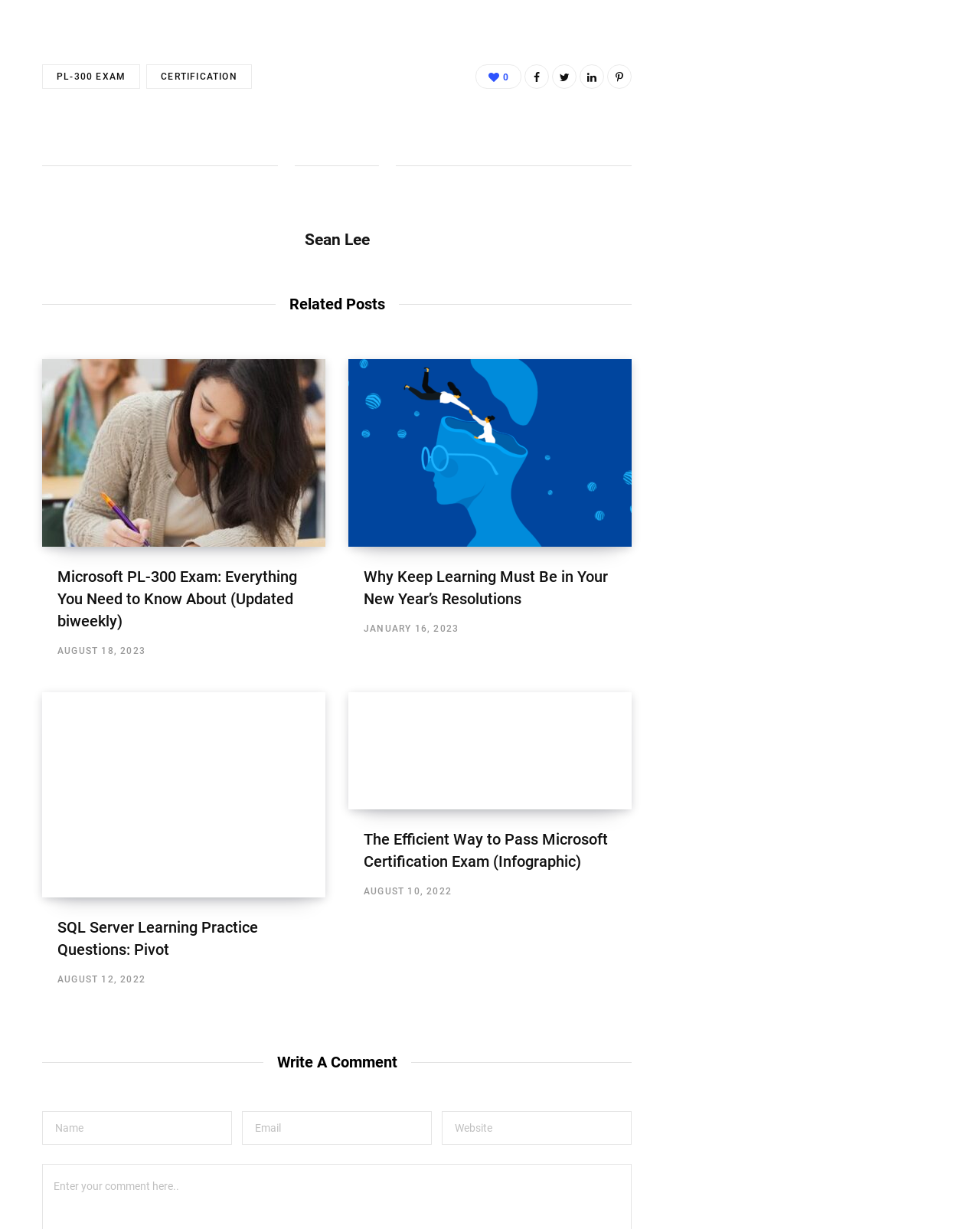Locate the bounding box coordinates of the area that needs to be clicked to fulfill the following instruction: "Click on PL-300 EXAM link". The coordinates should be in the format of four float numbers between 0 and 1, namely [left, top, right, bottom].

[0.043, 0.052, 0.143, 0.072]